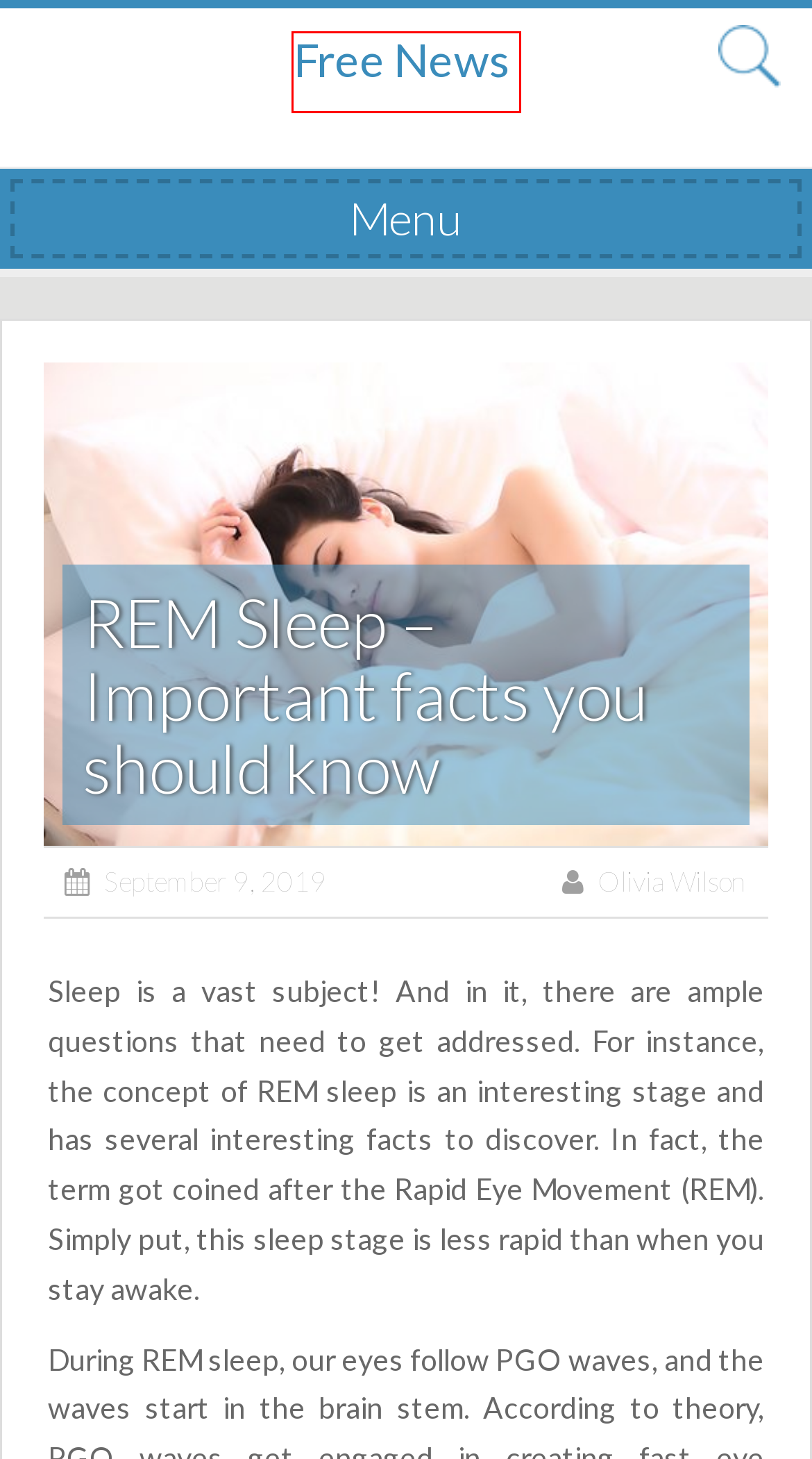You have a screenshot of a webpage with a red rectangle bounding box around an element. Identify the best matching webpage description for the new page that appears after clicking the element in the bounding box. The descriptions are:
A. February | 2020 | Free News
B. Law | Free News
C. Olivia Wilson | Free News
D. August | 2020 | Free News
E. December | 2020 | Free News
F. Real Estate | Free News
G. January | 2019 | Free News
H. Free News | Information Should be Free

H